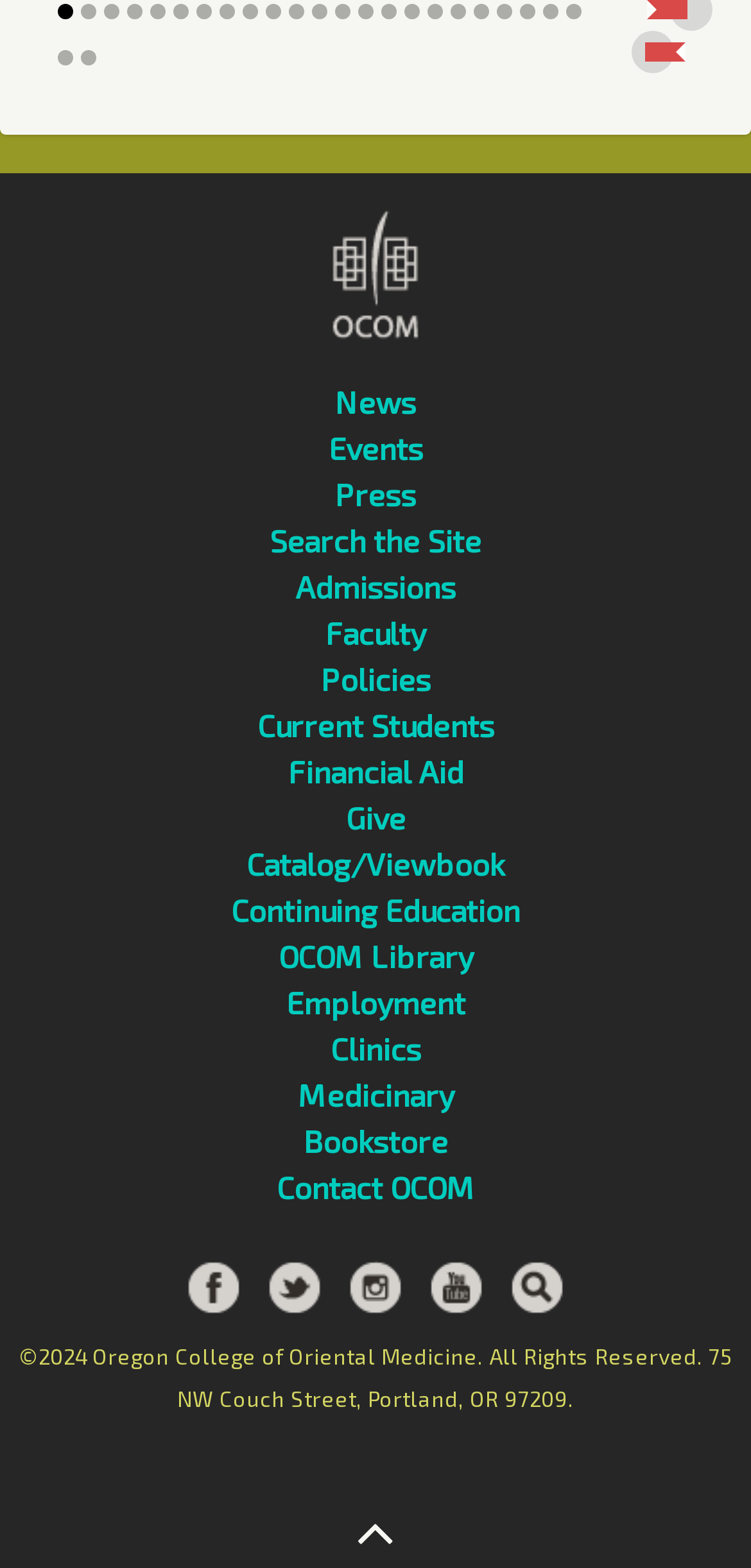Identify the bounding box coordinates for the UI element that matches this description: "National Park Service".

None